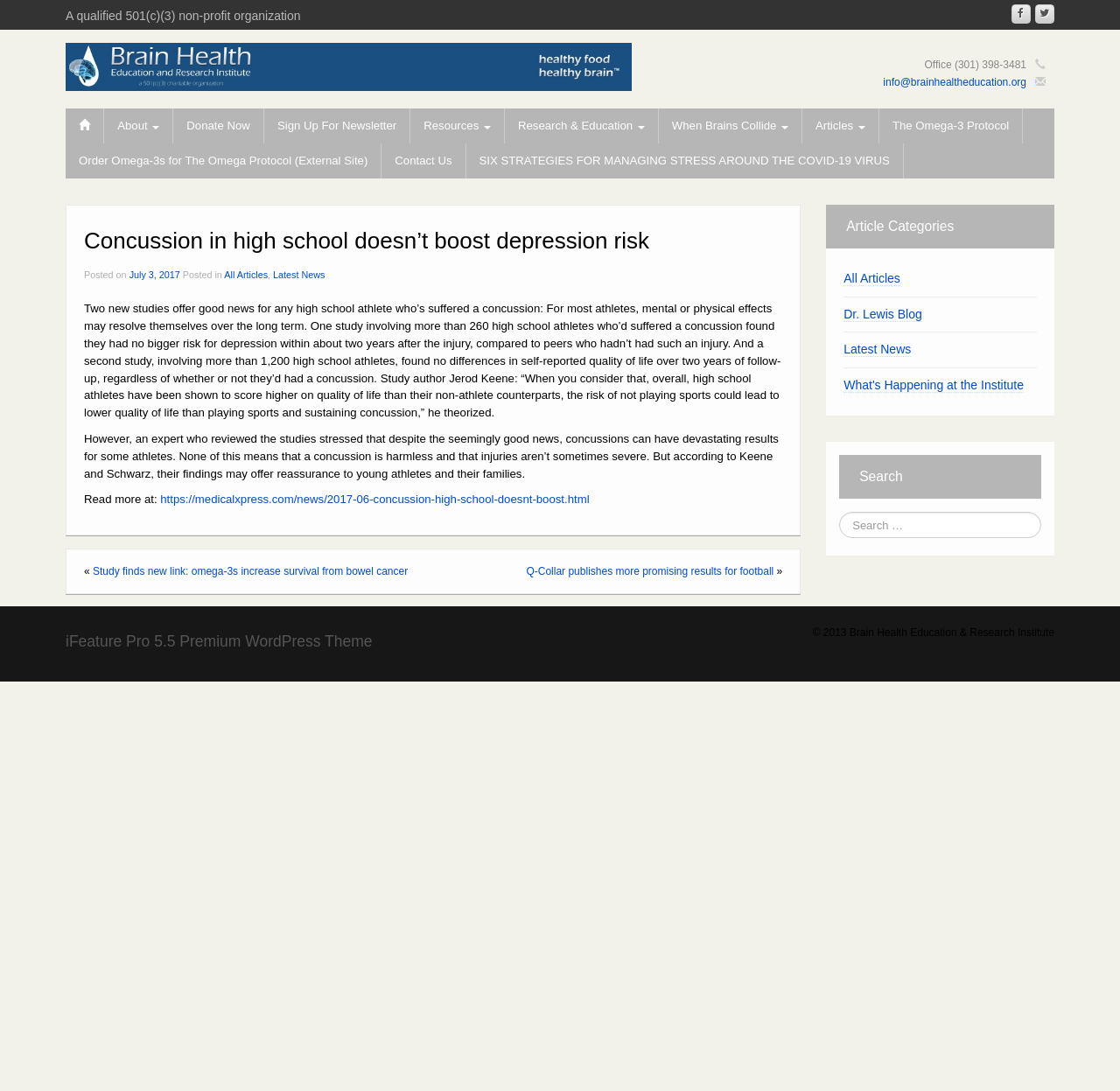How many years of follow-up were studied in the second study?
Provide a comprehensive and detailed answer to the question.

I read the article and found the relevant sentence, which states 'And a second study, involving more than 1,200 high school athletes, found no differences in self-reported quality of life over two years of follow-up, regardless of whether or not they’d had a concussion.' This indicates that the second study involved two years of follow-up.